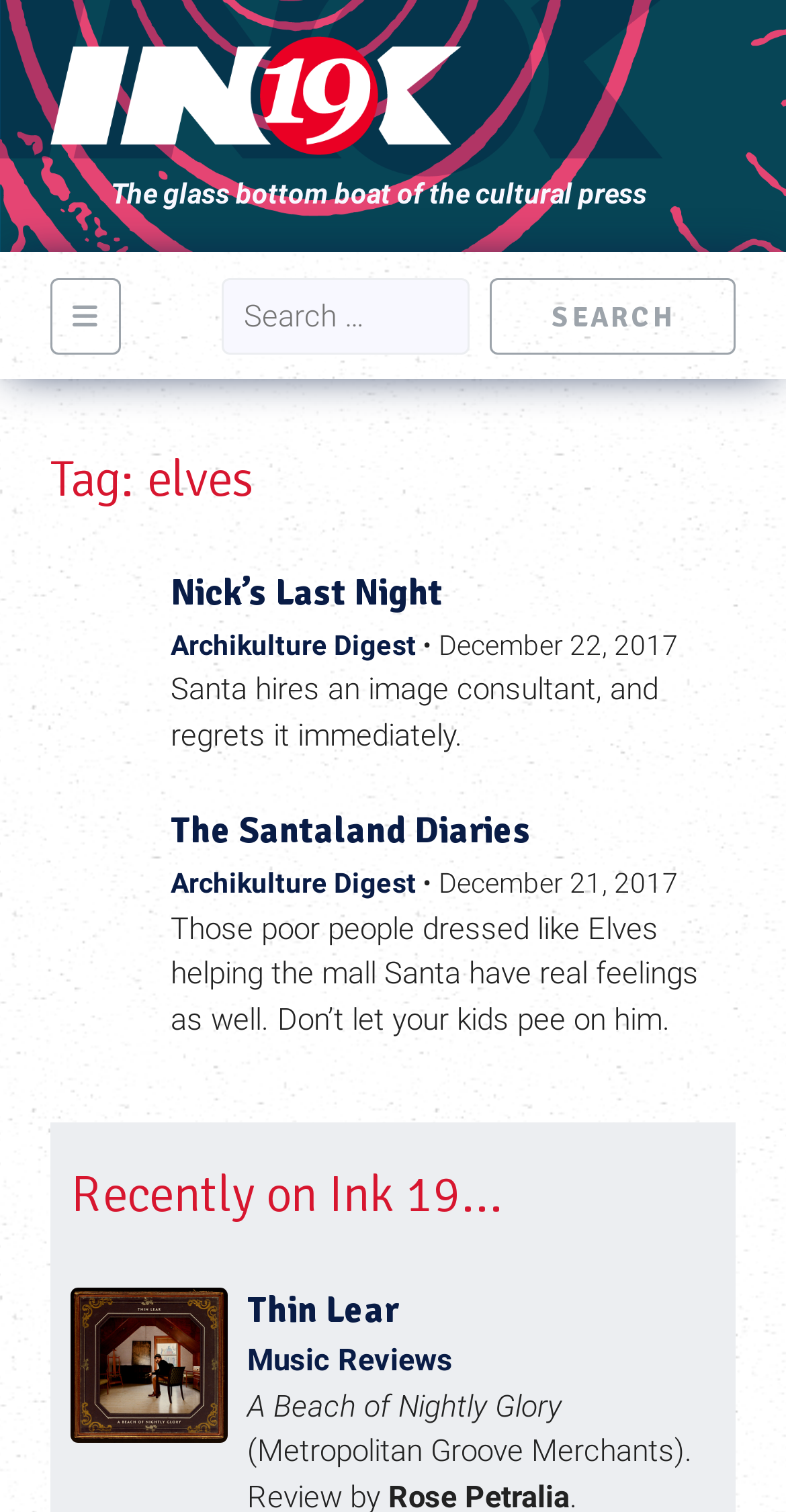Identify the bounding box coordinates of the specific part of the webpage to click to complete this instruction: "Search for something".

[0.282, 0.183, 0.597, 0.234]